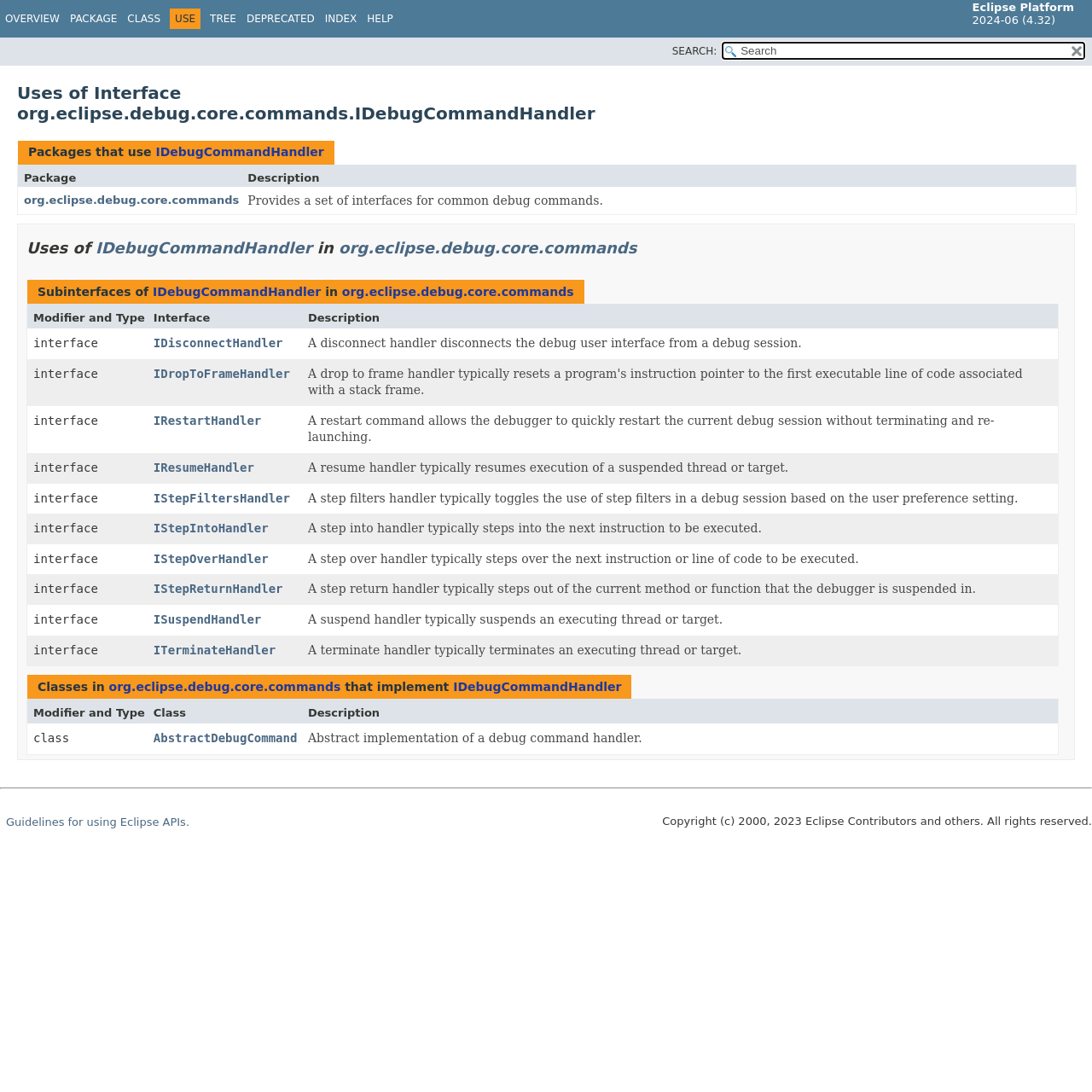Create a detailed narrative of the webpage’s visual and textual elements.

The webpage is a documentation page for the Eclipse Platform API Specification, specifically for the interface `IDebugCommandHandler`. 

At the top of the page, there is a navigation bar with links to 'OVERVIEW', 'PACKAGE', 'CLASS', 'USE', 'TREE', 'DEPRECATED', 'INDEX', and 'HELP'. Below the navigation bar, there is a search box with a 'reset' button to the right.

The main content of the page is divided into sections. The first section has a heading 'Uses of Interface org.eclipse.debug.core.commands.IDebugCommandHandler' and provides a description of the interface. Below this, there is a list of packages that use the interface, including a link to the package `org.eclipse.debug.core.commands`.

The next section has a heading 'Uses of IDebugCommandHandler in org.eclipse.debug.core.commands' and lists subinterfaces of `IDebugCommandHandler`, including links to each subinterface. 

Following this, there is a section that lists modifier and type information, as well as a description for each subinterface. The subinterfaces listed include `IDisconnectHandler`, `IDropToFrameHandler`, `IRestartHandler`, `IResumeHandler`, `IStepFiltersHandler`, `IStepIntoHandler`, `IStepOverHandler`, `IStepReturnHandler`, `ISuspendHandler`, and `ITerminateHandler`. Each subinterface has a brief description of its purpose.

The final section lists classes in the package `org.eclipse.debug.core.commands` that implement the `IDebugCommandHandler` interface, including a link to each class. 

At the bottom of the page, there is a copyright notice and a link to guidelines for using Eclipse APIs.